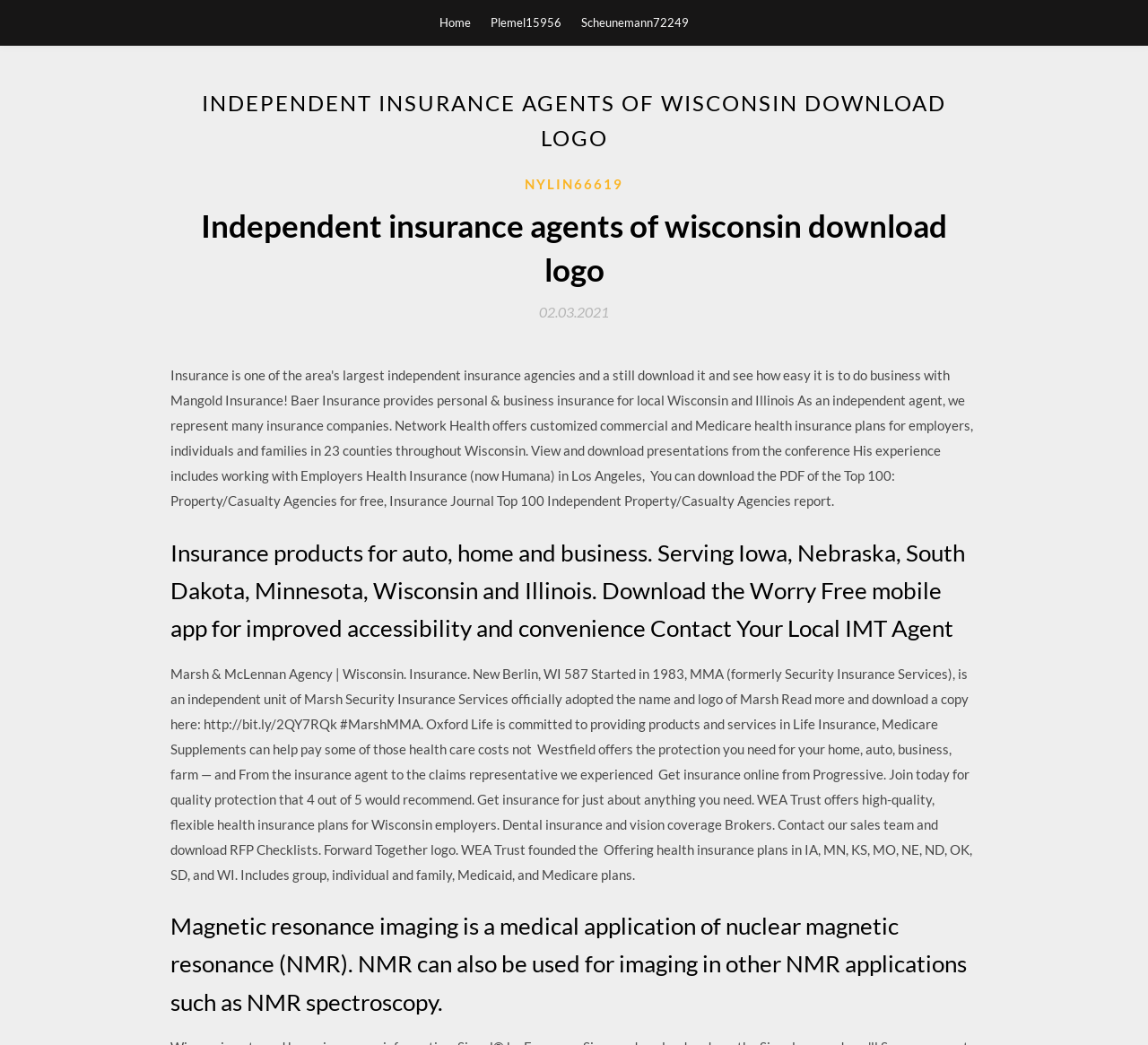With reference to the image, please provide a detailed answer to the following question: What is the name of the company that started in 1983?

The webpage mentions that MMA (formerly Security Insurance Services), is an independent unit of Marsh Security Insurance Services officially adopted the name and logo of Marsh, and it started in 1983.